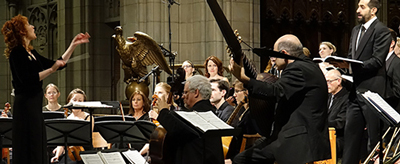Utilize the information from the image to answer the question in detail:
How many singers and instrumentalists are performing?

According to the caption, there are 37 singers and instrumentalists performing in the live performance of Claudio Monteverdi's 'Vespers of 1610'.